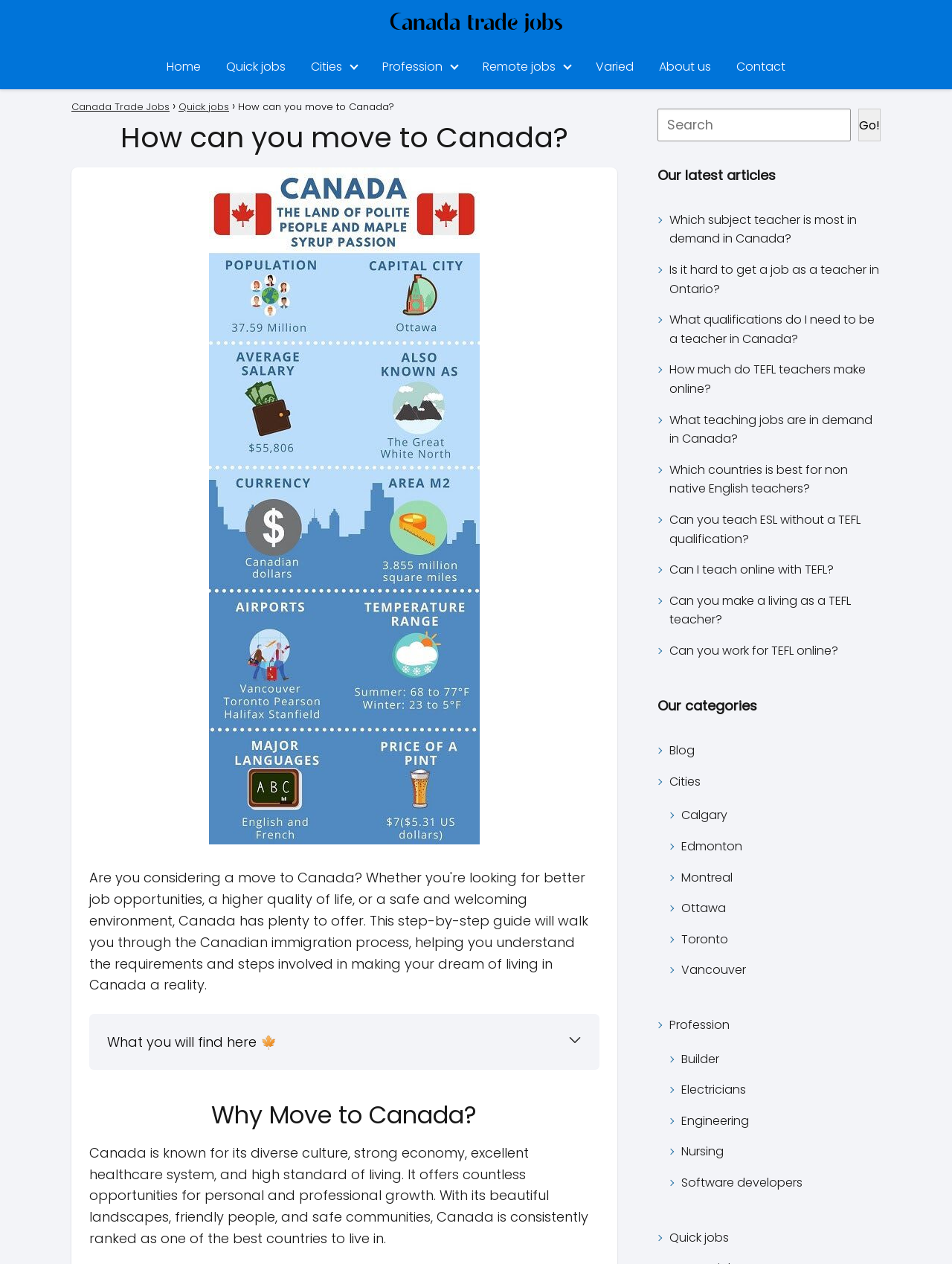Construct a comprehensive caption that outlines the webpage's structure and content.

This webpage is about immigrating to Canada and provides a comprehensive guide to help individuals start their new life in Canada. At the top of the page, there is a logo and a navigation menu with links to various sections, including "Home", "Quick jobs", "Cities", "Profession", and "About us". 

Below the navigation menu, there is a heading that reads "How can you move to Canada?" followed by a brief introduction to the benefits of moving to Canada, including its diverse culture, strong economy, excellent healthcare system, and high standard of living.

On the left side of the page, there is a search bar with a "Go!" button, allowing users to search for specific topics. Below the search bar, there are links to the latest articles, including topics related to teaching jobs in Canada, such as the demand for subject teachers, qualifications needed to be a teacher, and online teaching opportunities.

On the right side of the page, there are links to various categories, including "Blog", "Cities", and "Profession". The "Cities" category lists several major cities in Canada, including Calgary, Edmonton, Montreal, Ottawa, Toronto, and Vancouver. The "Profession" category lists various occupations, including builders, electricians, engineers, nurses, and software developers.

At the bottom of the page, there is a checkbox with an image next to it, but its purpose is unclear. Overall, the webpage provides a wealth of information and resources for individuals interested in immigrating to Canada and finding job opportunities in the country.